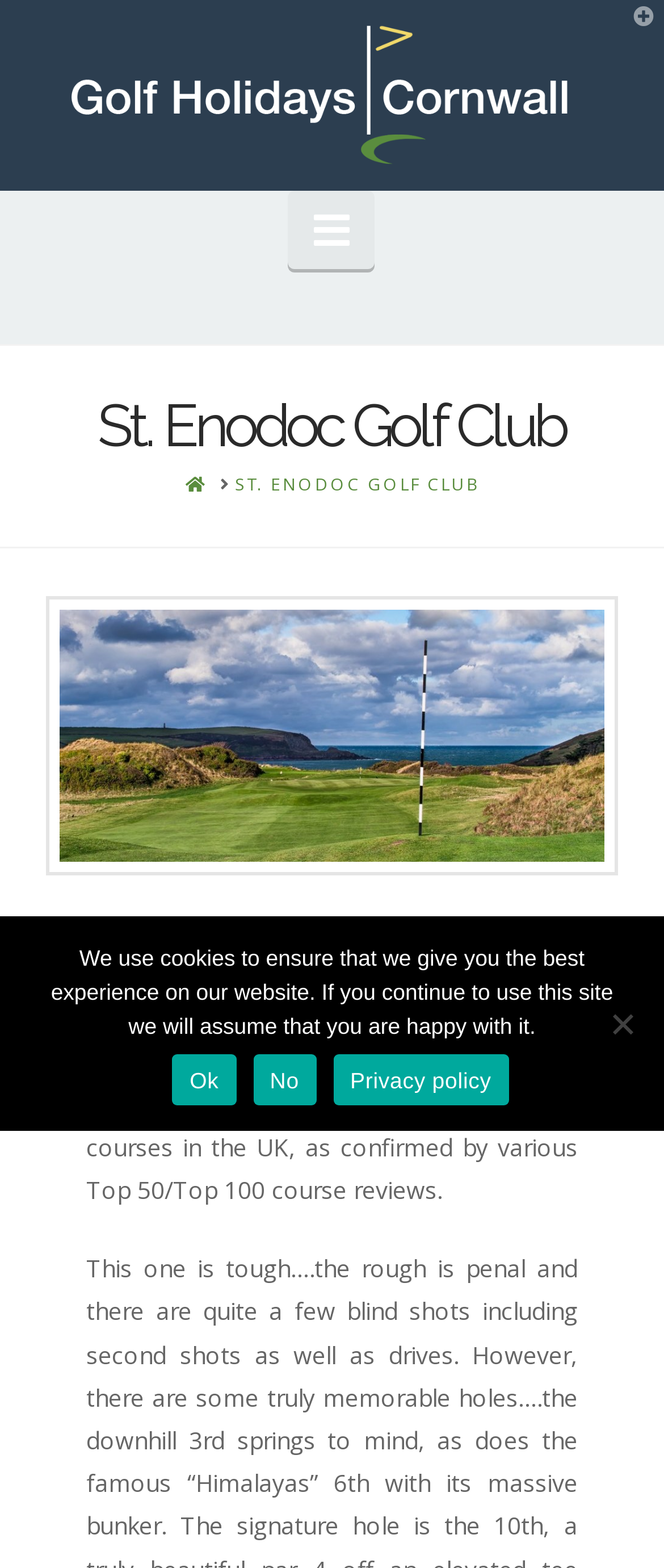What is the S.S.S. of the Church Course?
Please provide a detailed and comprehensive answer to the question.

The S.S.S. of the Church Course can be found in the StaticText element on the webpage, which states 'Church Course 18 holes 6243 yards. S.S.S. 69;...'.